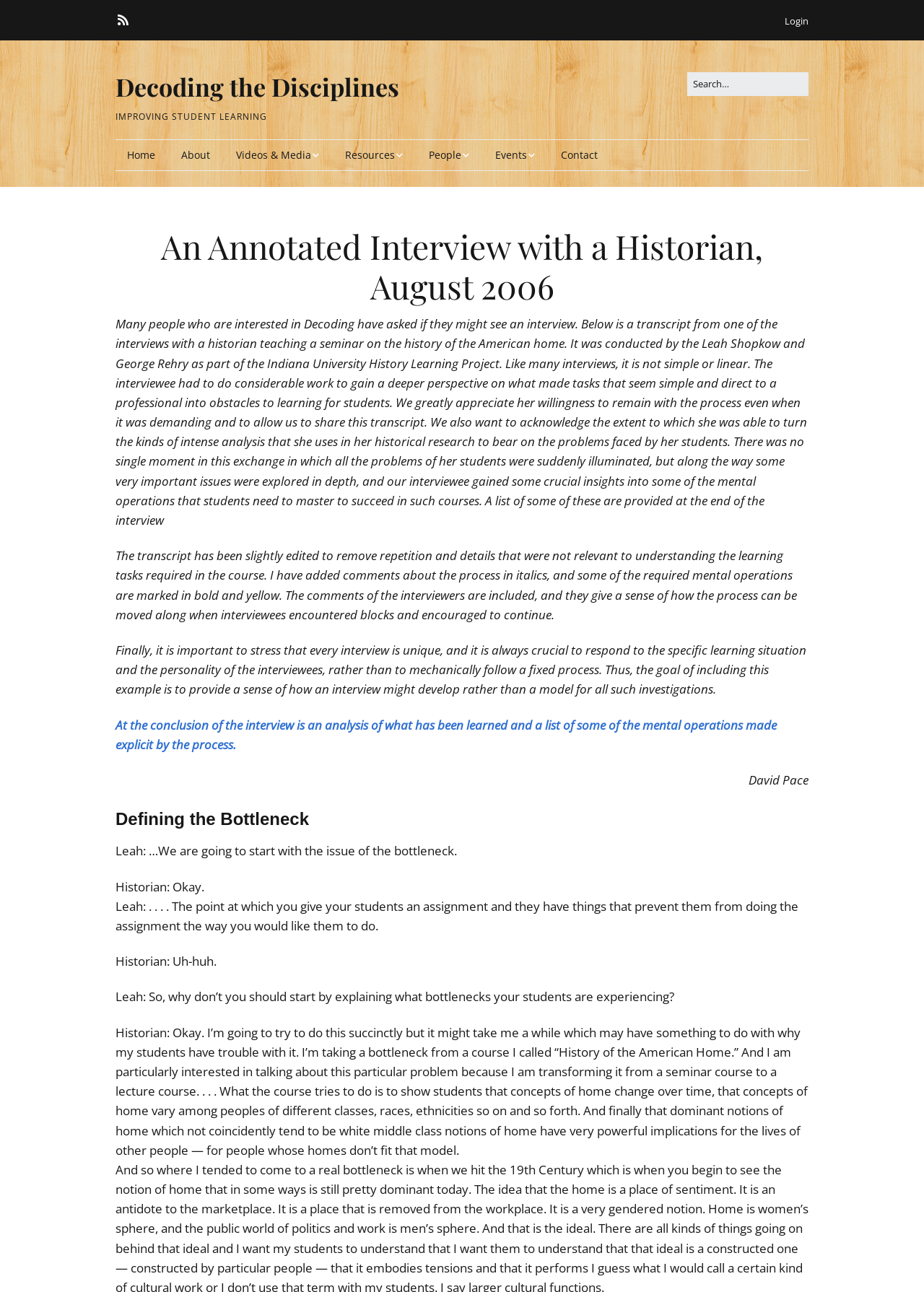Please find and report the bounding box coordinates of the element to click in order to perform the following action: "Explore the 'Resources' section". The coordinates should be expressed as four float numbers between 0 and 1, in the format [left, top, right, bottom].

[0.361, 0.108, 0.448, 0.132]